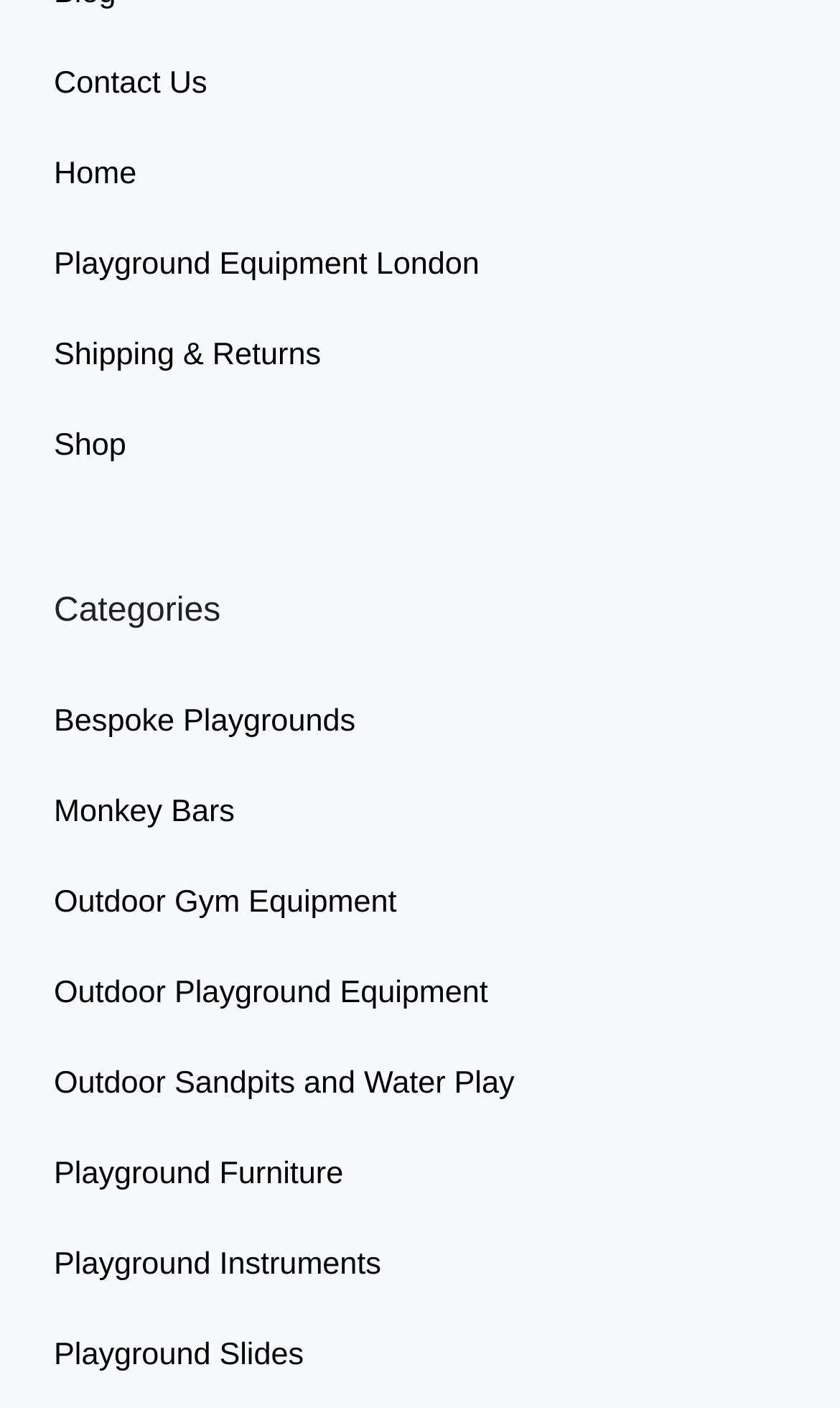Provide a one-word or one-phrase answer to the question:
How many categories are listed?

9